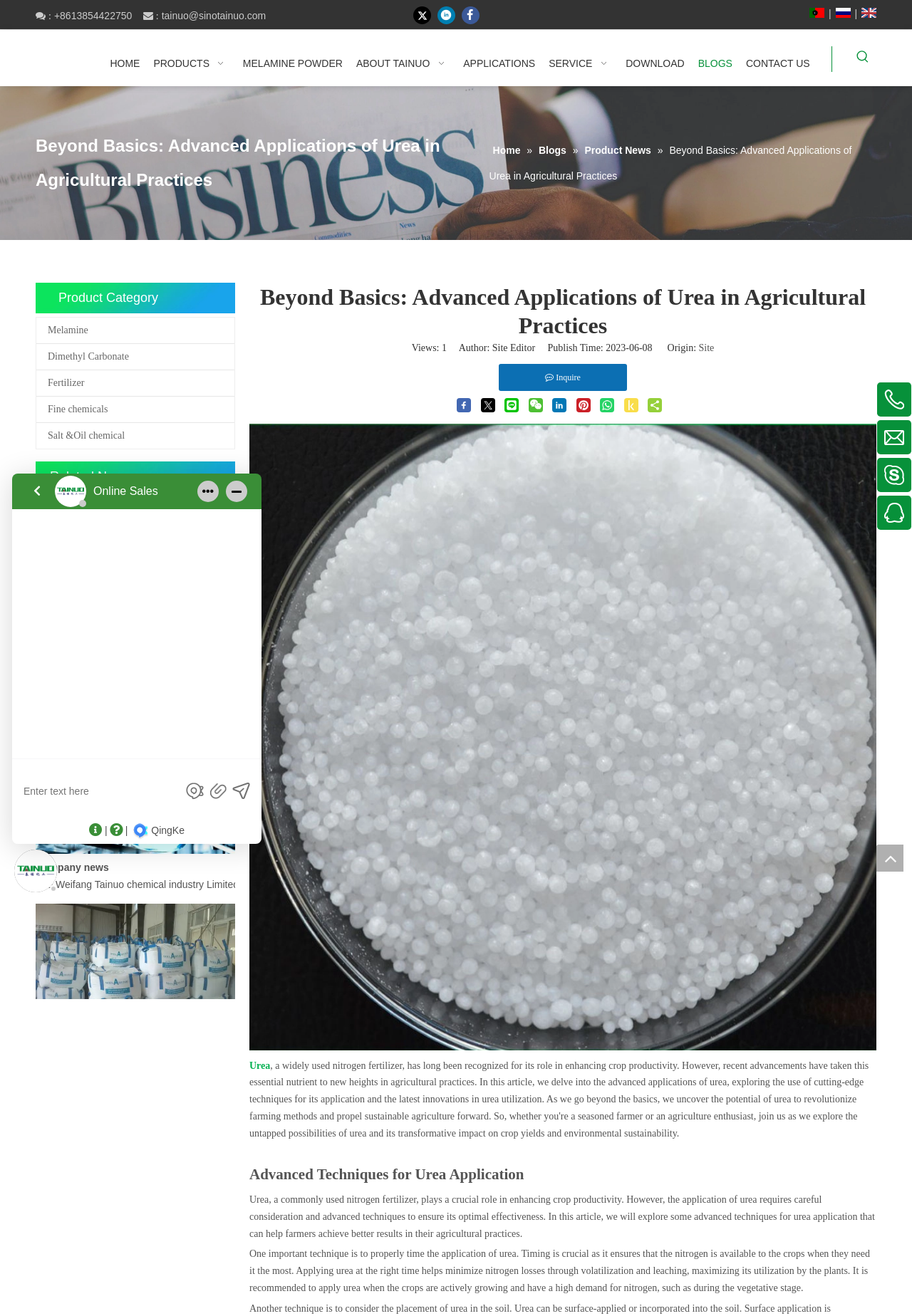What is the recommended time to apply urea?
Please give a detailed answer to the question using the information shown in the image.

According to the article, applying urea at the right time is crucial, and it is recommended to apply urea when the crops are actively growing and have a high demand for nitrogen, such as during the vegetative stage.